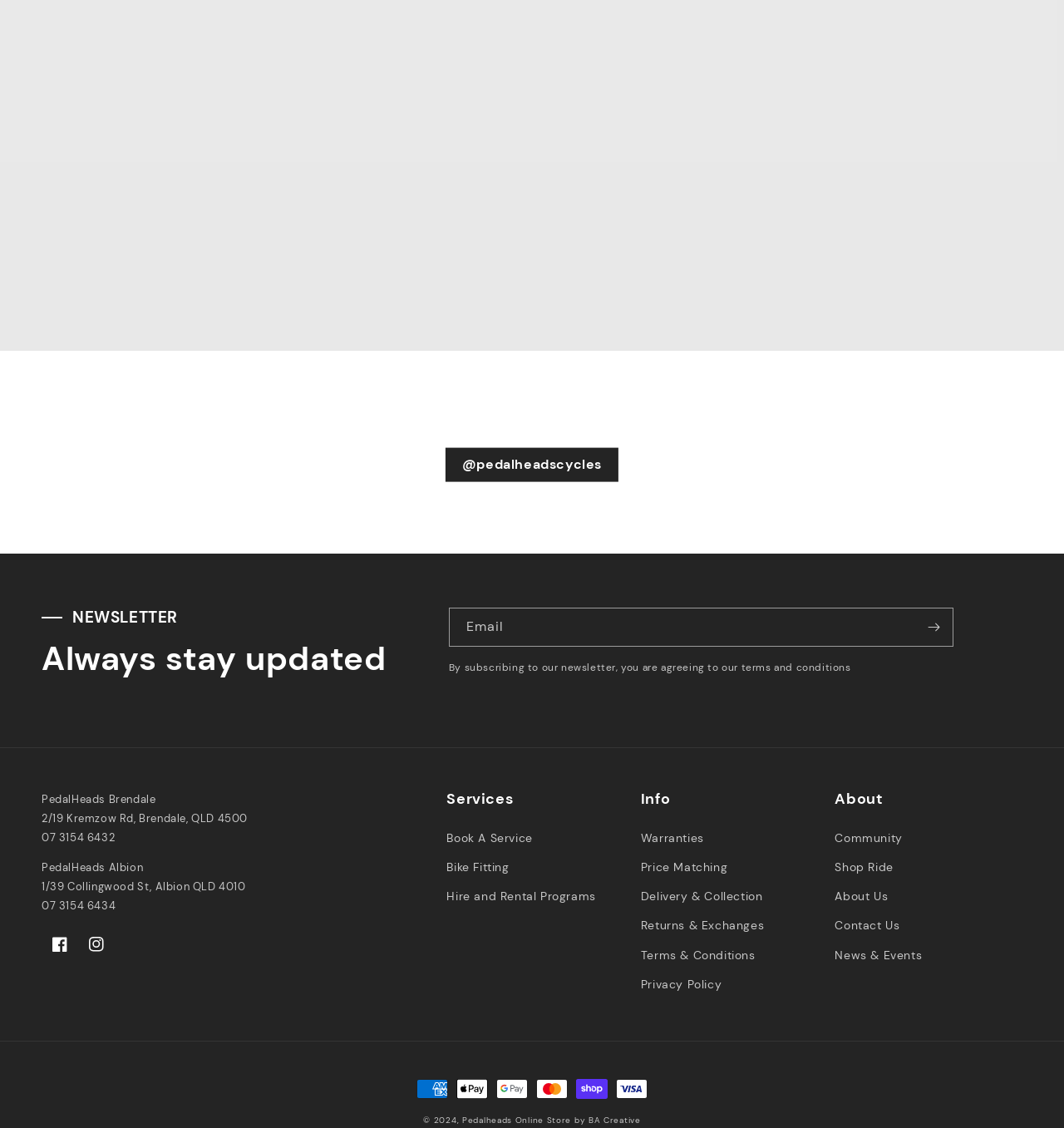Answer the following query concisely with a single word or phrase:
How many social media links are there?

3